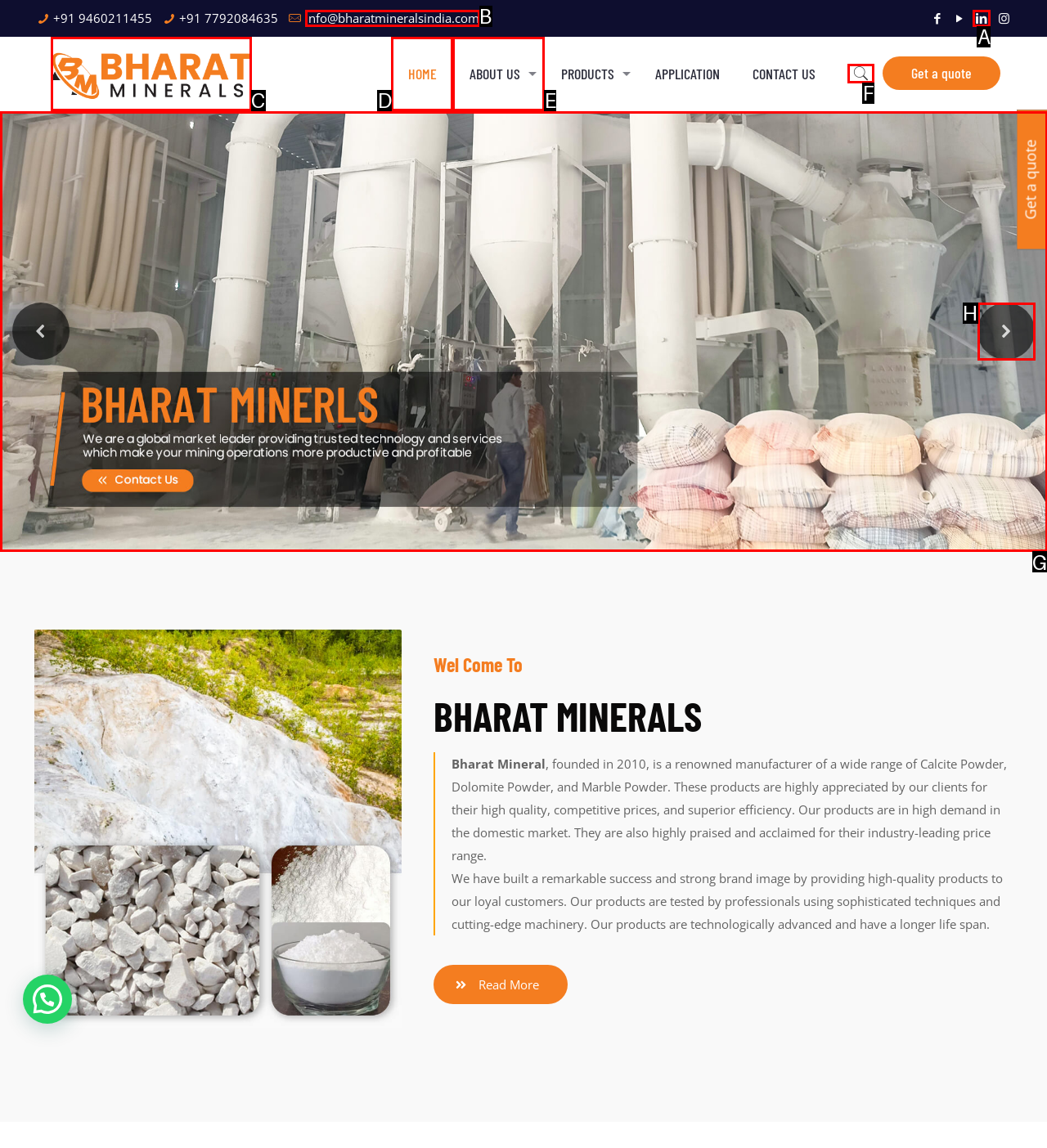Tell me which one HTML element I should click to complete the following task: Send an email Answer with the option's letter from the given choices directly.

B